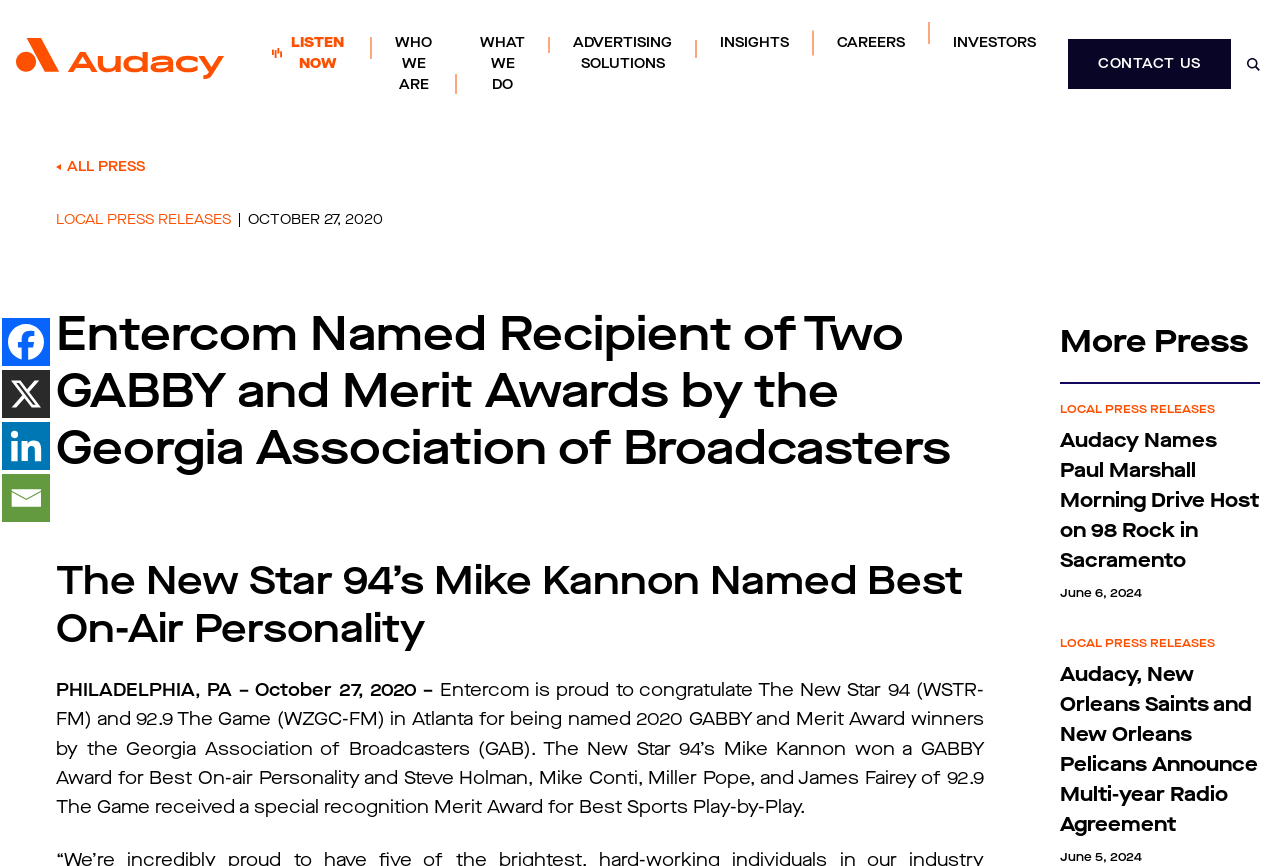Determine the bounding box coordinates for the UI element described. Format the coordinates as (top-left x, top-left y, bottom-right x, bottom-right y) and ensure all values are between 0 and 1. Element description: ADVERTISING SOLUTIONS ADVERTISING SOLUTIONS

[0.429, 0.014, 0.544, 0.109]